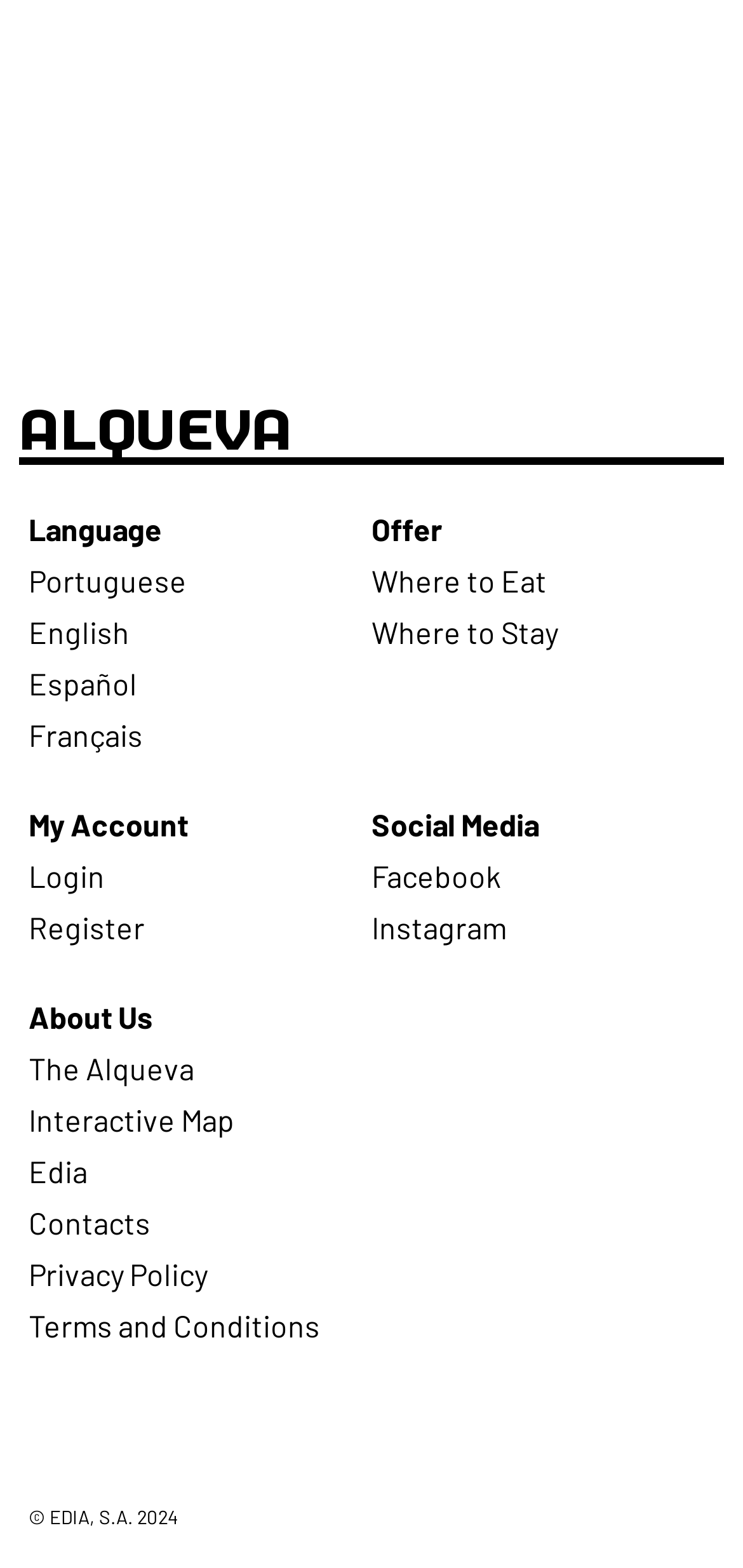Provide a brief response to the question using a single word or phrase: 
How many social media links are available?

2